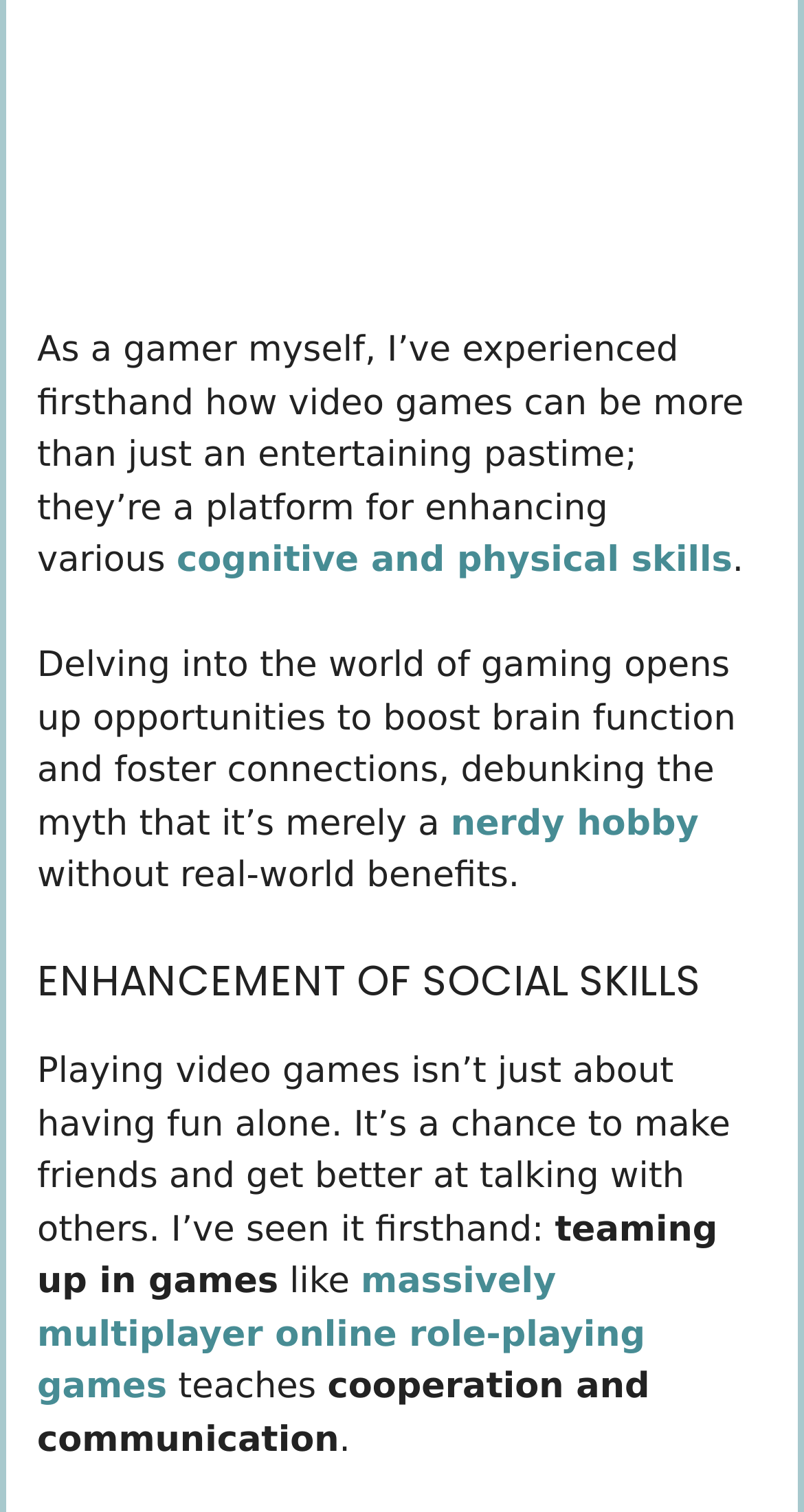Please identify the bounding box coordinates of the element's region that I should click in order to complete the following instruction: "Read about 'The Importance of Healthy Gaming Habits'". The bounding box coordinates consist of four float numbers between 0 and 1, i.e., [left, top, right, bottom].

[0.19, 0.156, 0.847, 0.22]